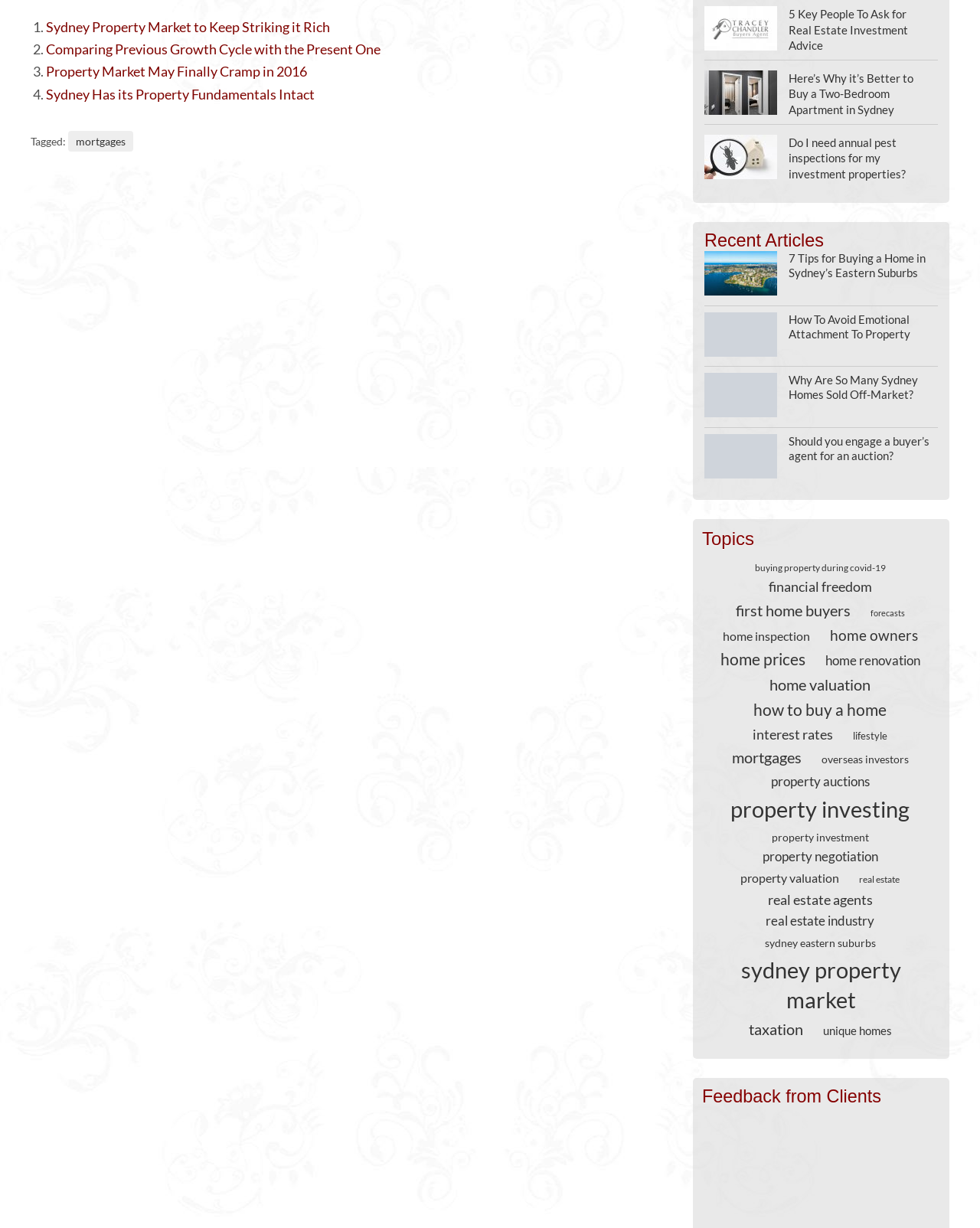Please identify the bounding box coordinates of the element I need to click to follow this instruction: "Explore the topic 'property investing'".

[0.738, 0.648, 0.936, 0.67]